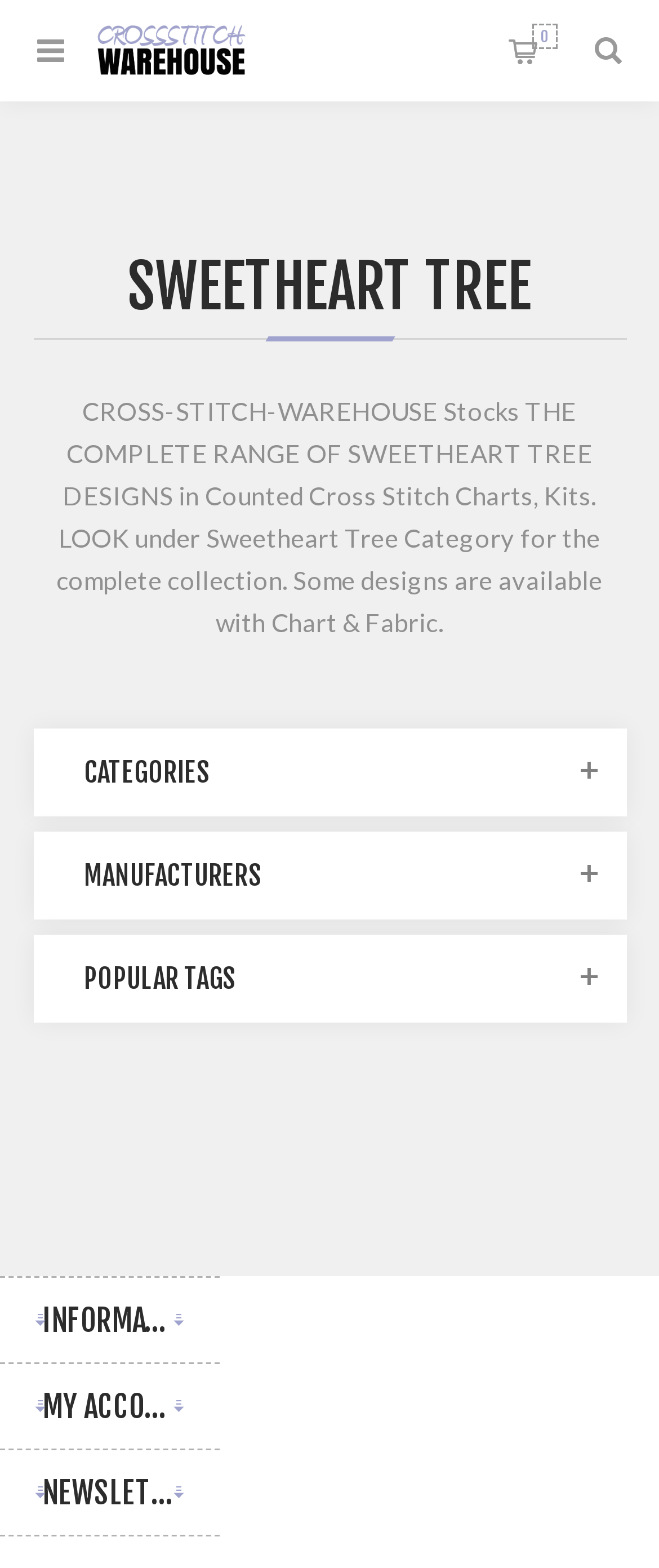What is the purpose of the 'SWEETHEART TREE' category?
Based on the image, answer the question with as much detail as possible.

According to the static text, the 'SWEETHEART TREE' category contains the complete collection of designs in Counted Cross Stitch Charts and Kits.